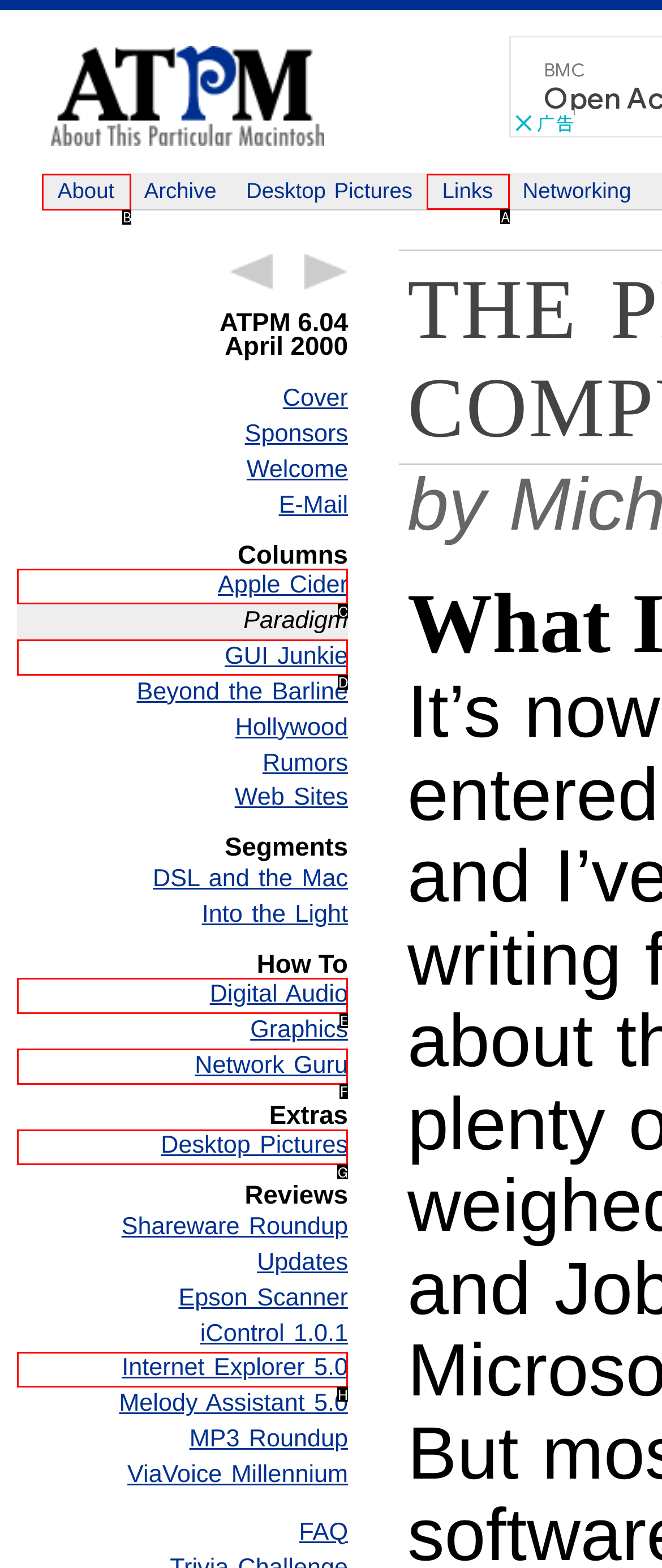For the task: go to about page, specify the letter of the option that should be clicked. Answer with the letter only.

B